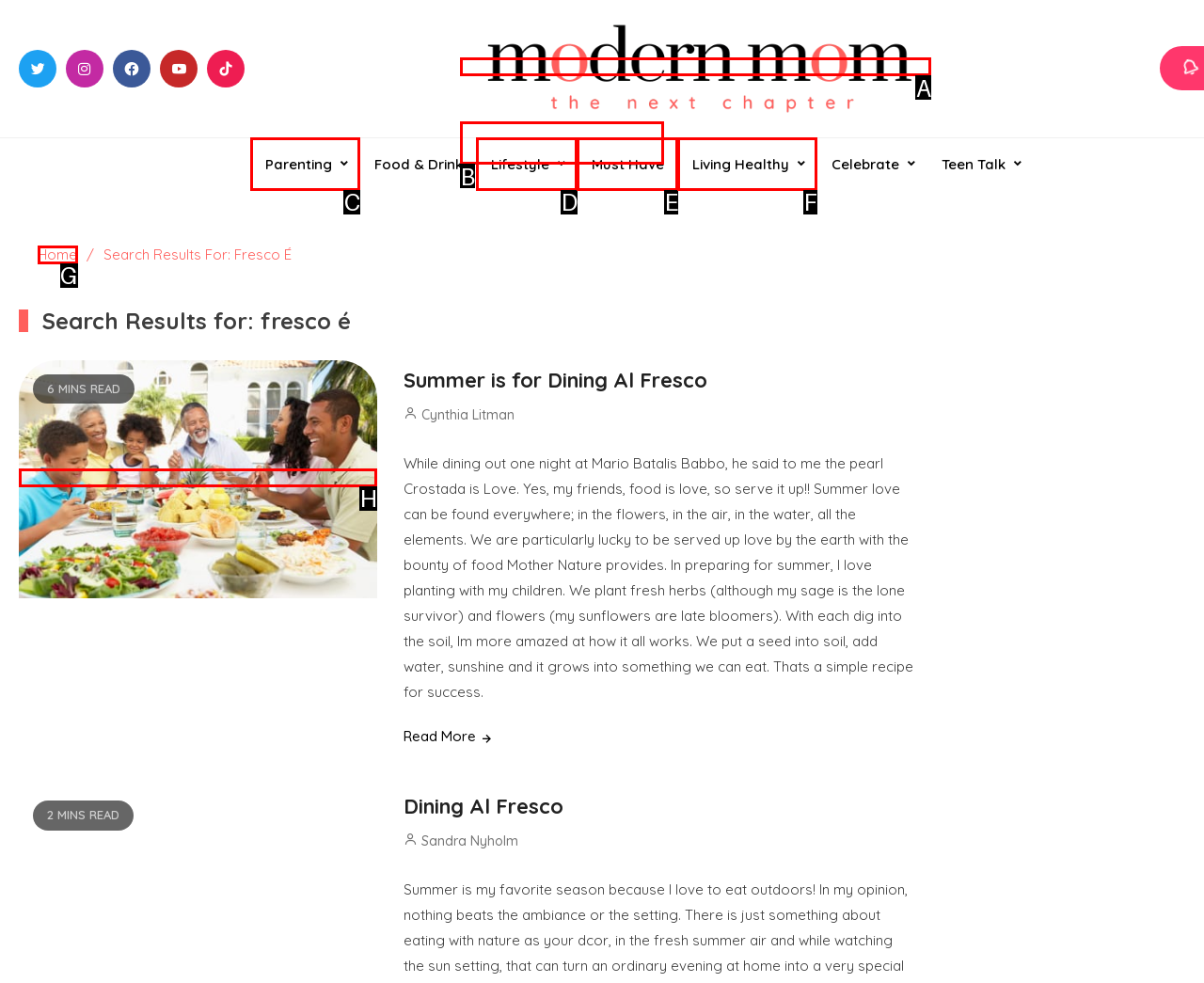Determine the option that aligns with this description: Home
Reply with the option's letter directly.

G